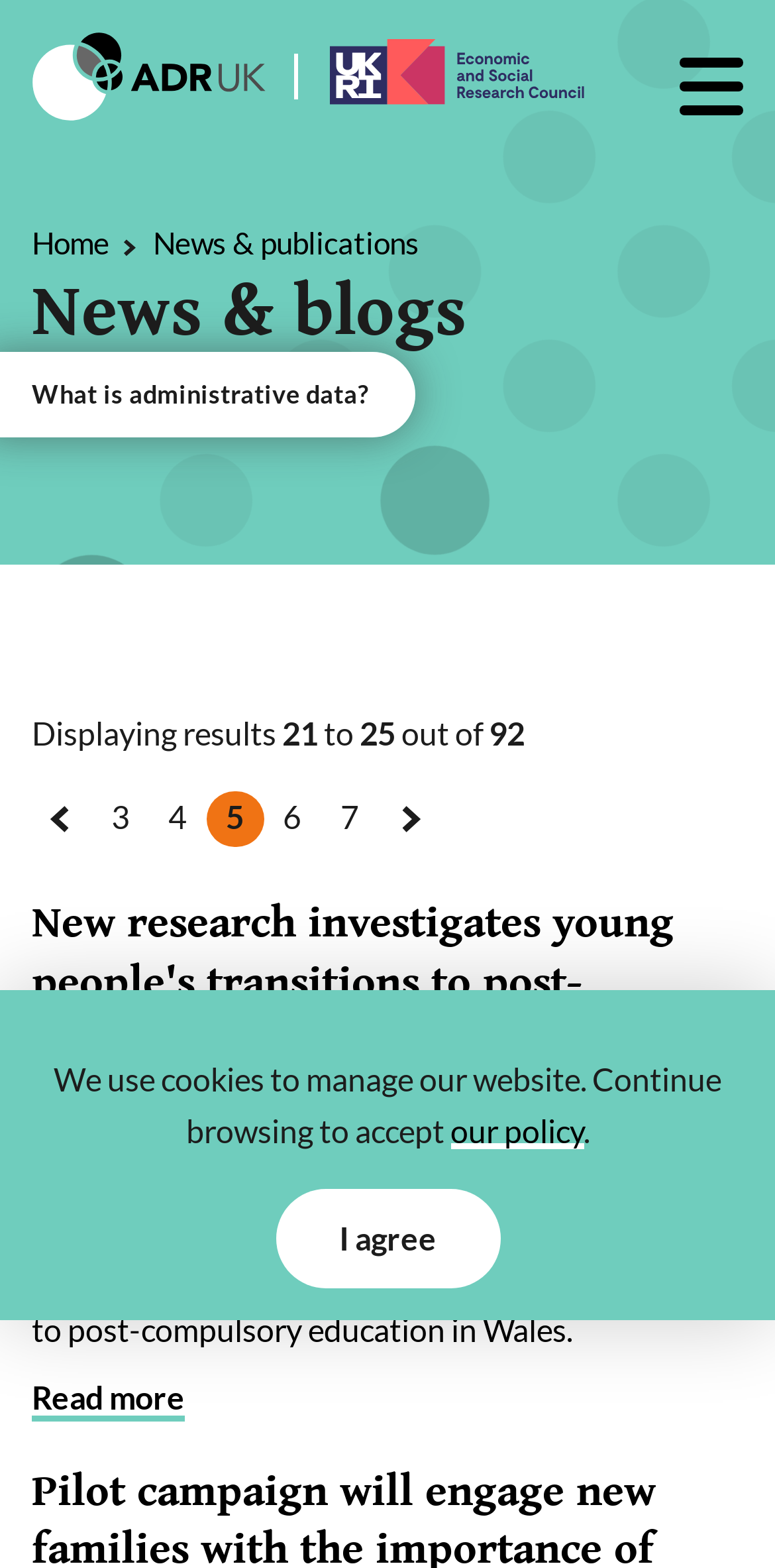Identify the bounding box coordinates necessary to click and complete the given instruction: "Go to page 3".

[0.119, 0.504, 0.193, 0.541]